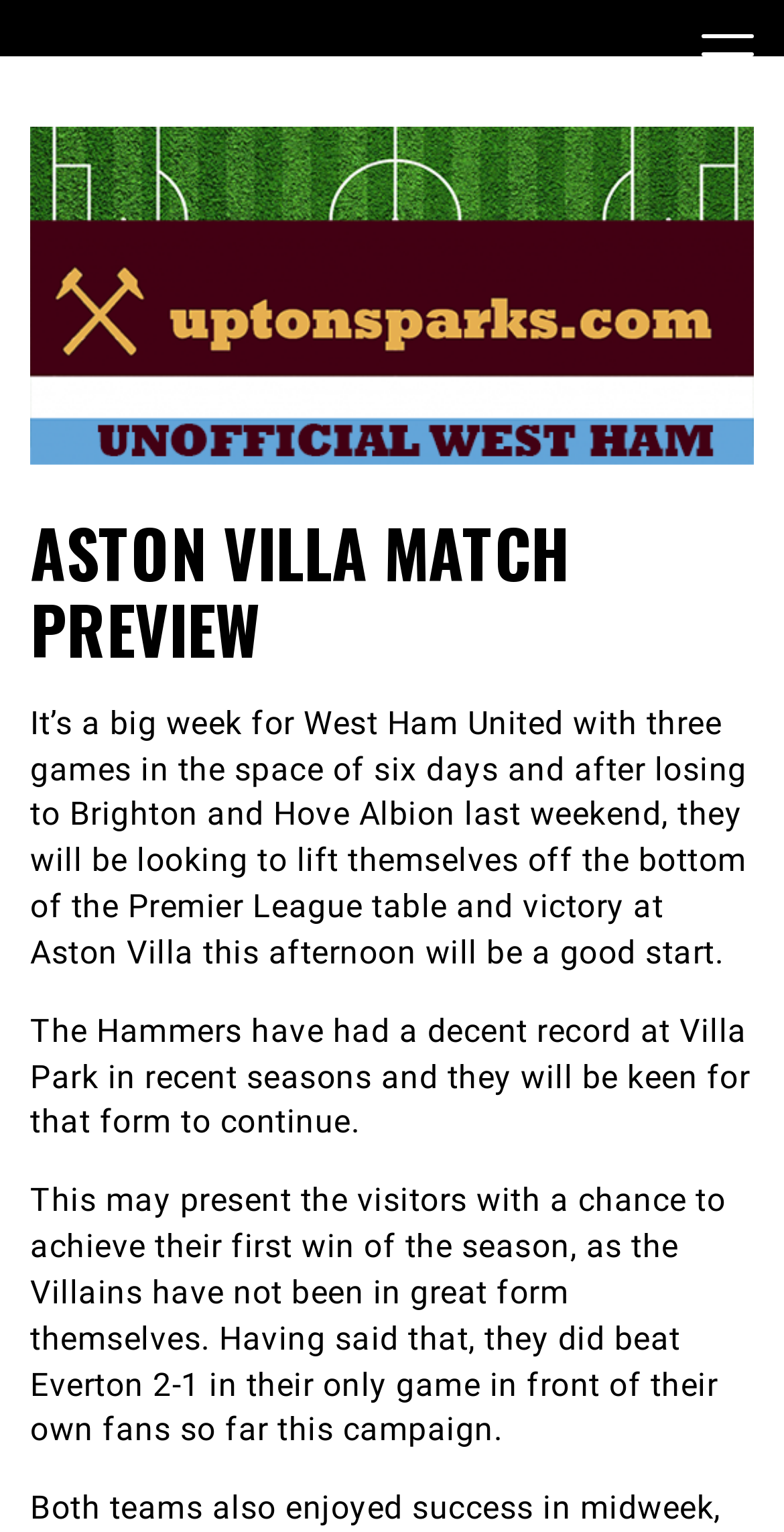Please study the image and answer the question comprehensively:
What position is West Ham United in the Premier League table?

The text states that West Ham United will be looking to lift themselves off the bottom of the Premier League table, indicating that they are currently in last place.